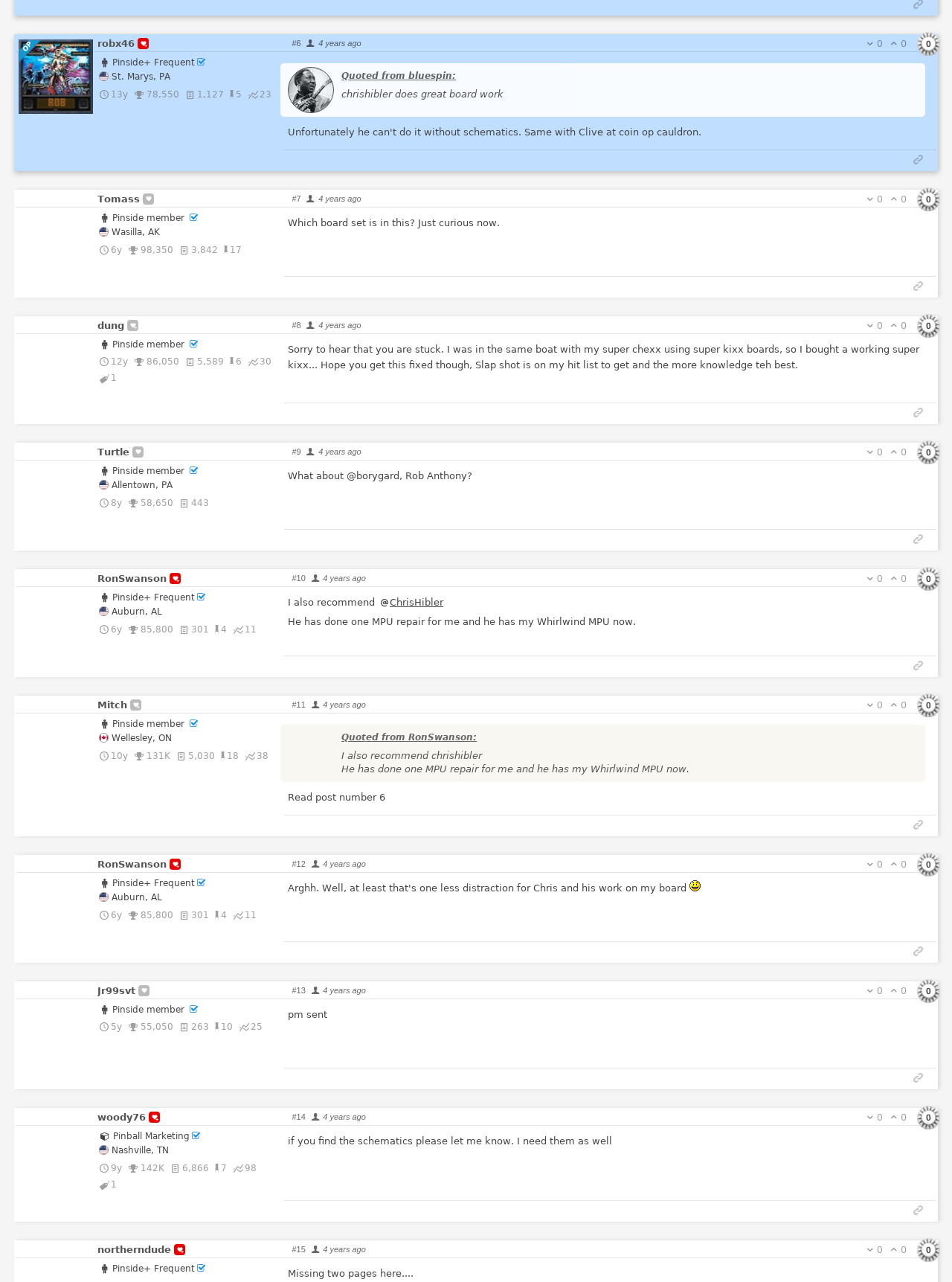Please specify the bounding box coordinates of the area that should be clicked to accomplish the following instruction: "Buy it now". The coordinates should consist of four float numbers between 0 and 1, i.e., [left, top, right, bottom].

None